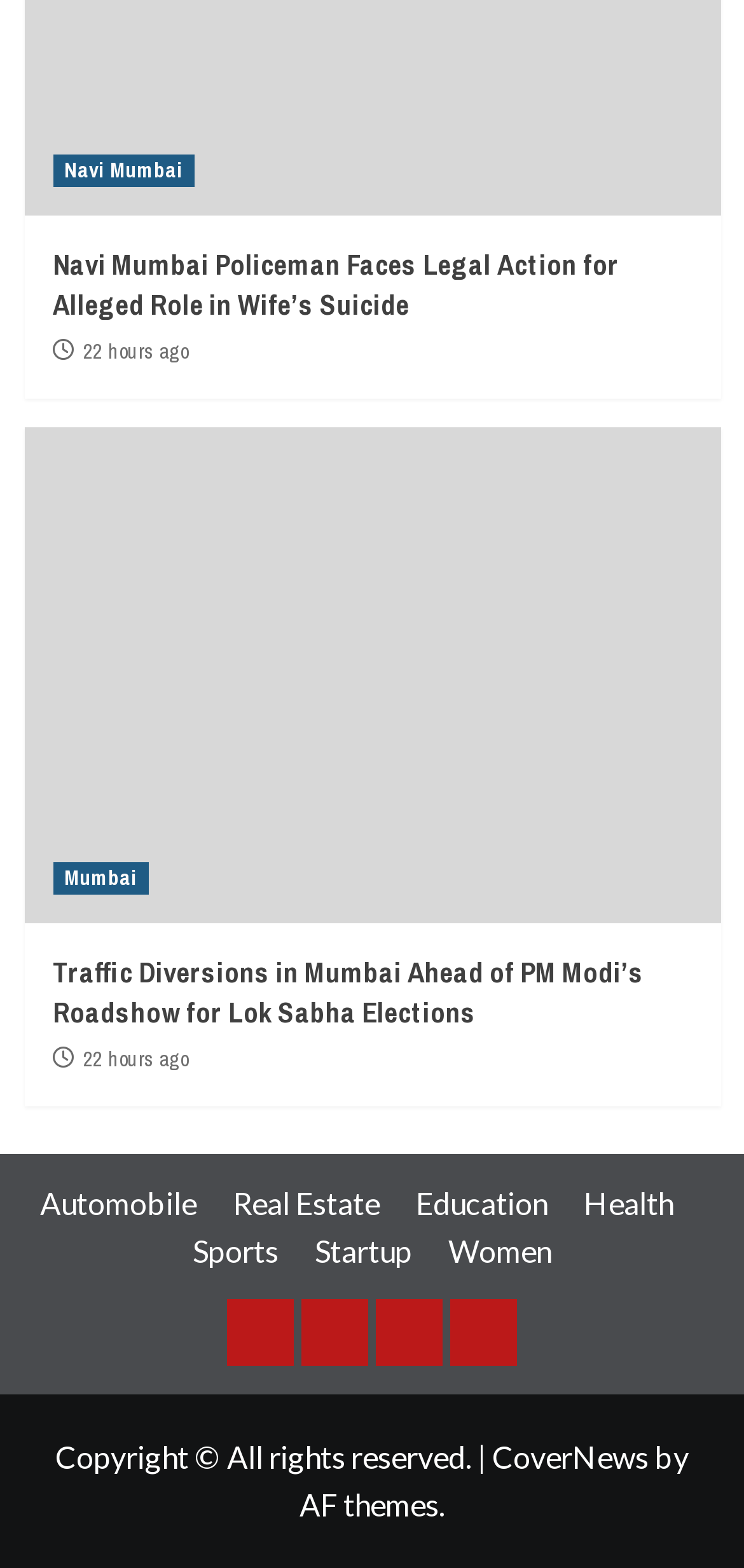Please locate the bounding box coordinates of the element that should be clicked to complete the given instruction: "Visit CoverNews website".

[0.662, 0.917, 0.872, 0.94]